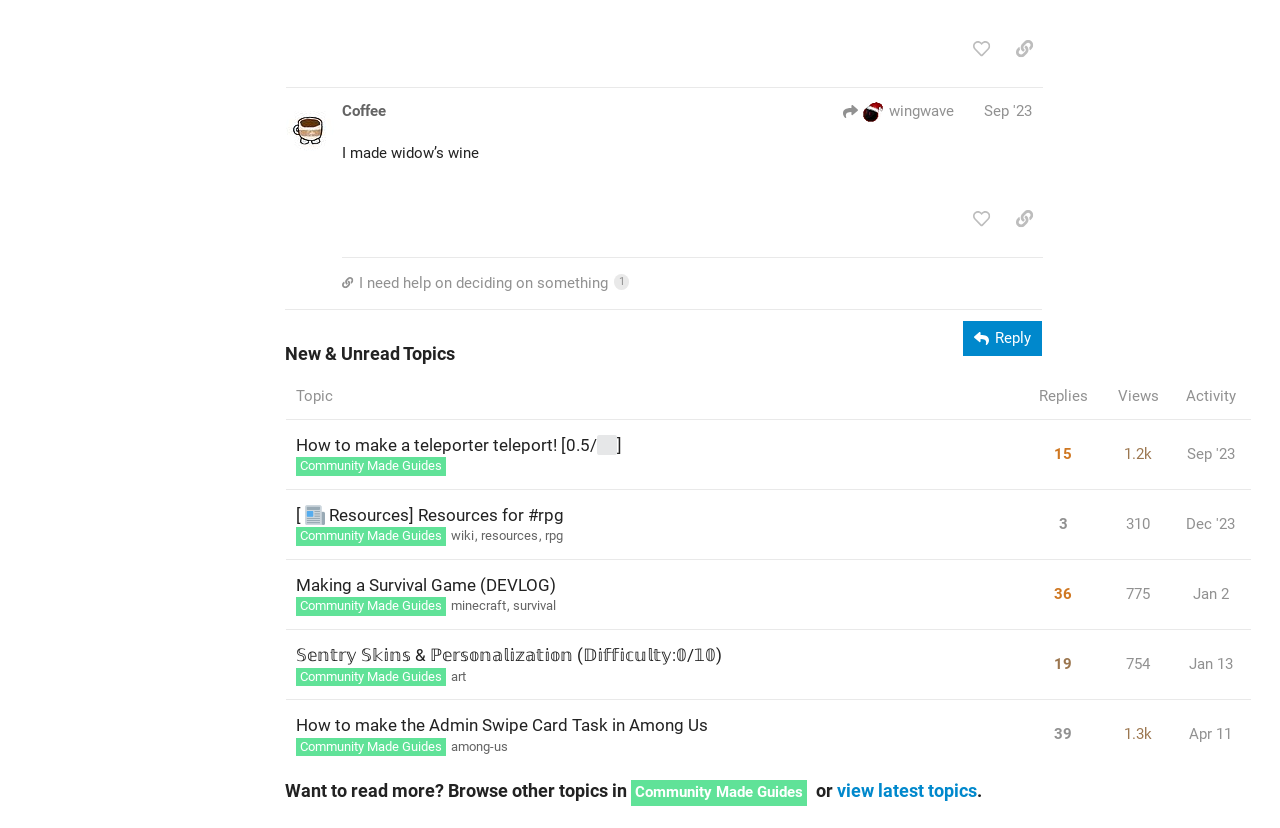Analyze the image and provide a detailed answer to the question: What is the name of the community guide about making a survival game

I found the answer by looking at the table row for the topic 'Making a Survival Game (DEVLOG)', where it says 'Making a Survival Game (DEVLOG)'.